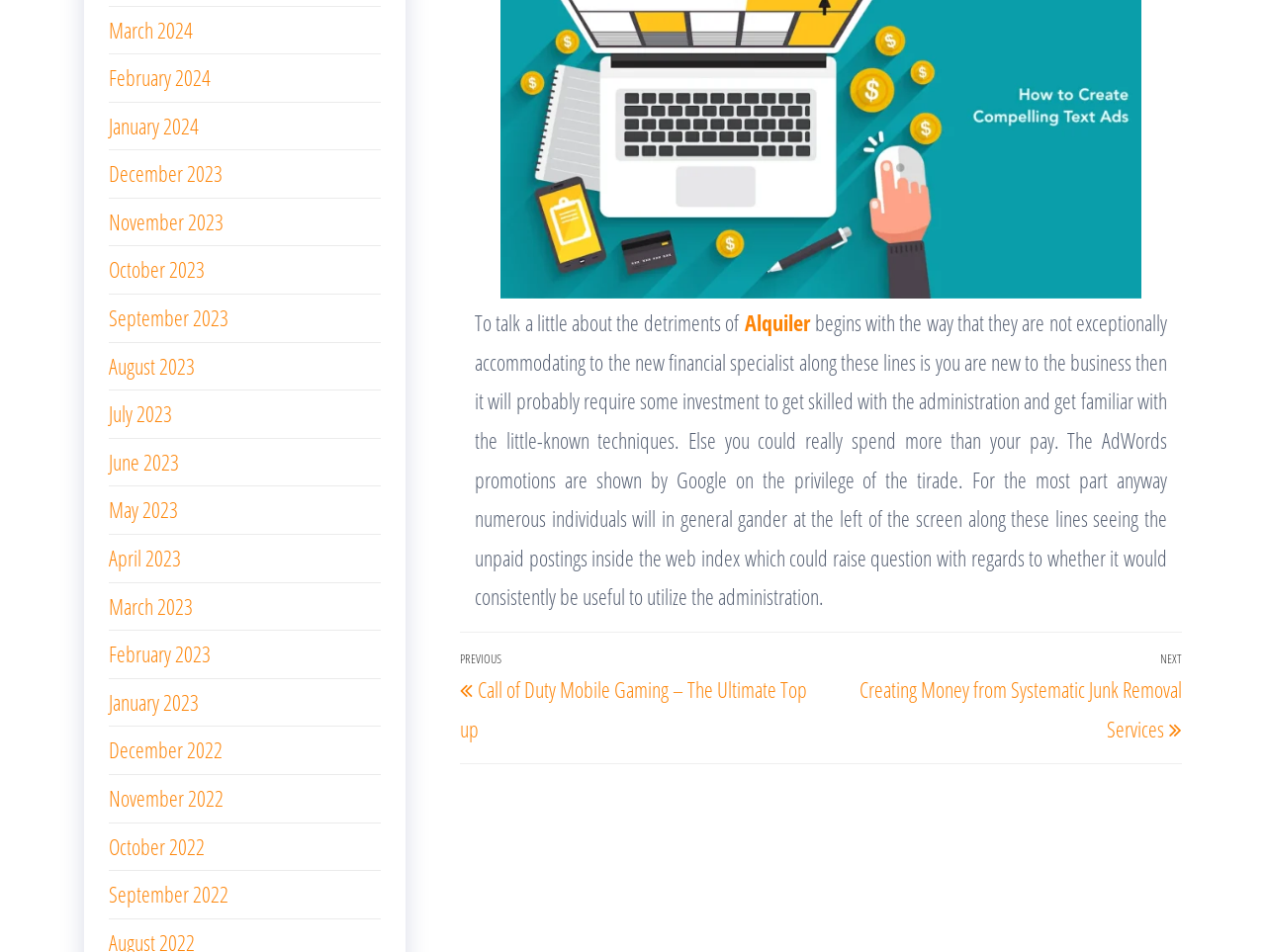Please pinpoint the bounding box coordinates for the region I should click to adhere to this instruction: "Visit the 'Creating Money from Systematic Junk Removal Services' post".

[0.648, 0.68, 0.934, 0.781]